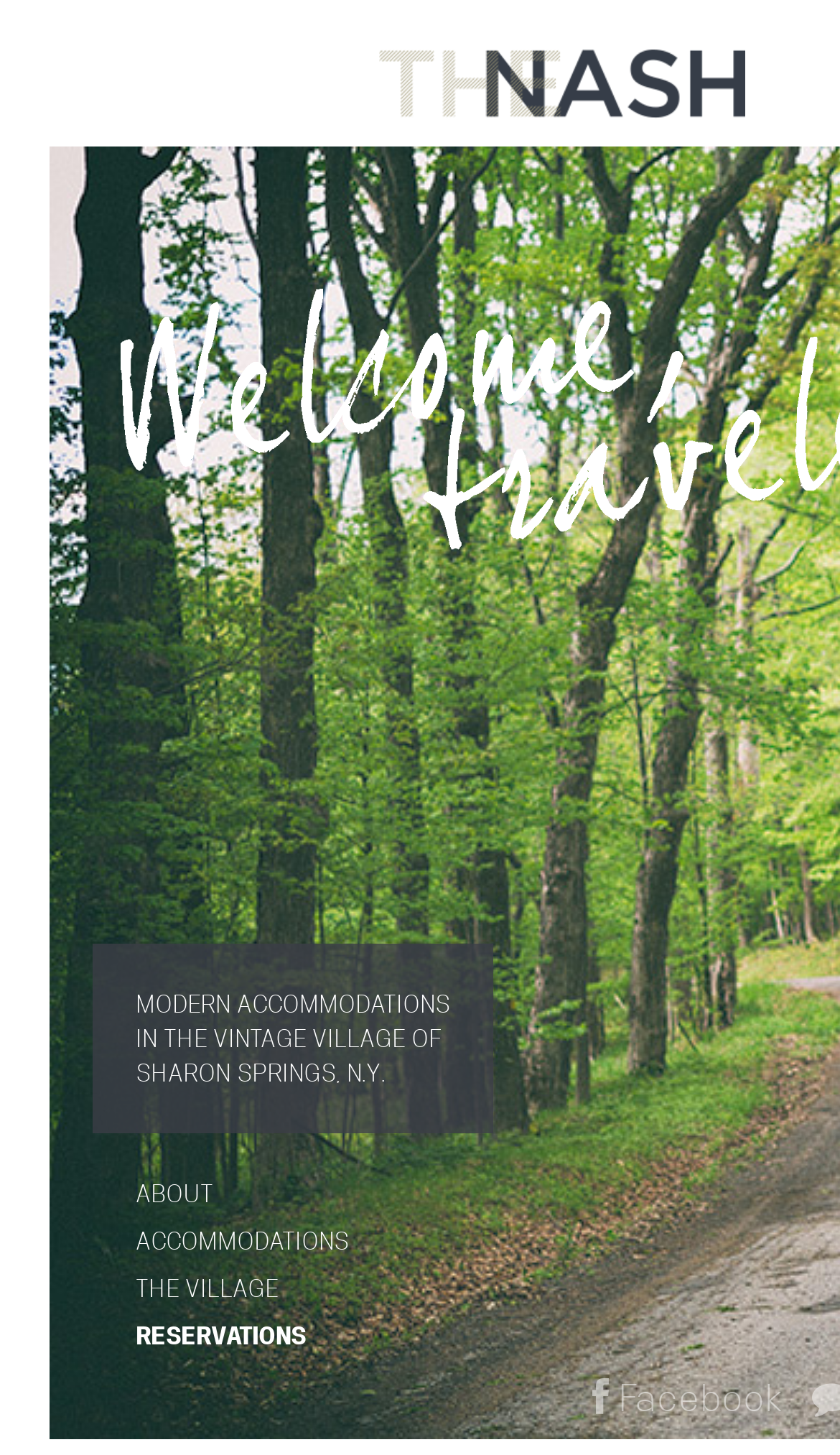What is the purpose of the link 'RESERVATIONS'?
Please provide a detailed and comprehensive answer to the question.

The link 'RESERVATIONS' with bounding box coordinates [0.162, 0.906, 0.364, 0.93] is likely intended for users to make a reservation at the Nash Hotel. This is a common feature on hotel websites, allowing users to book a room online.